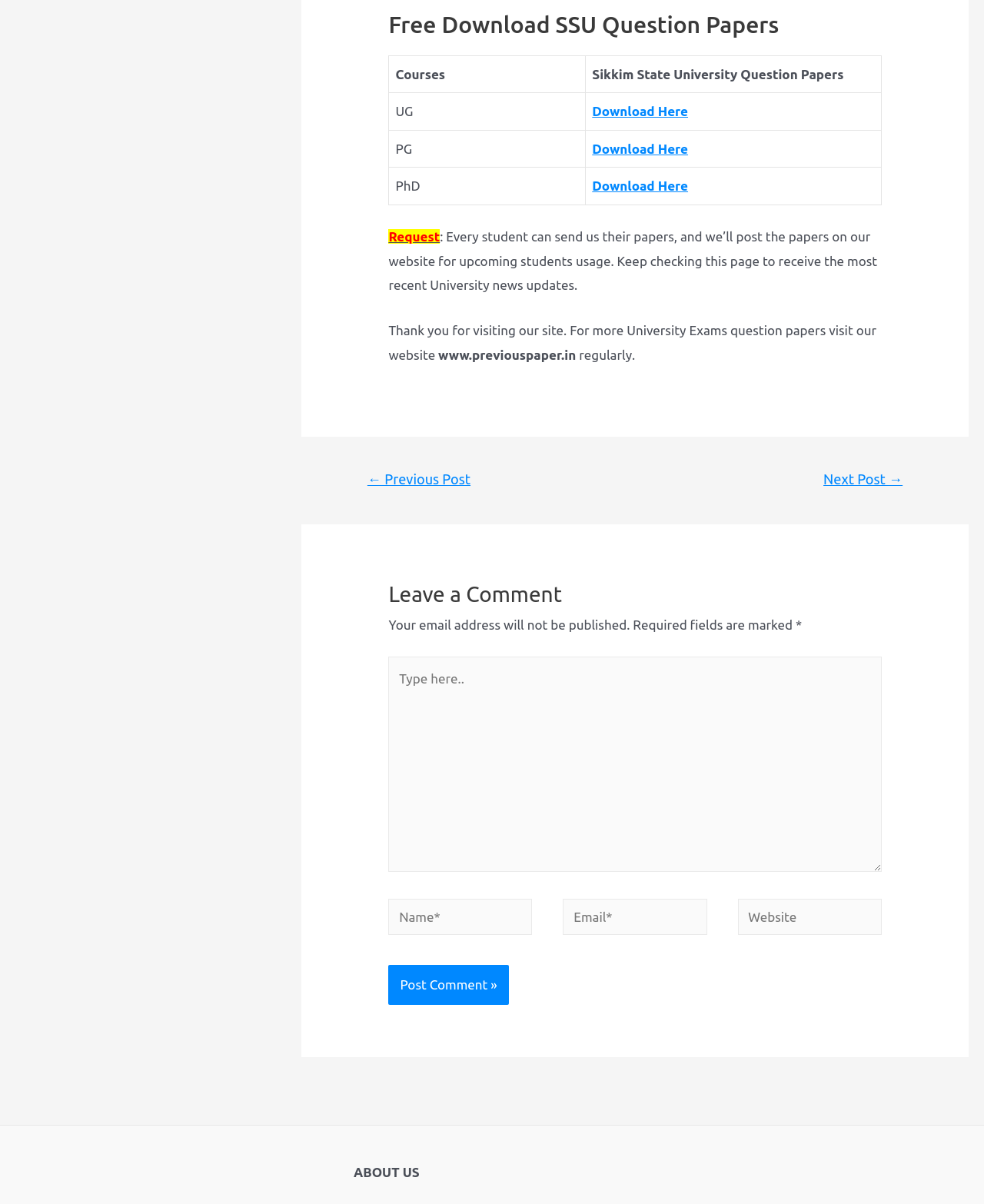What can be found on this website?
Based on the screenshot, provide a one-word or short-phrase response.

University Exams question papers